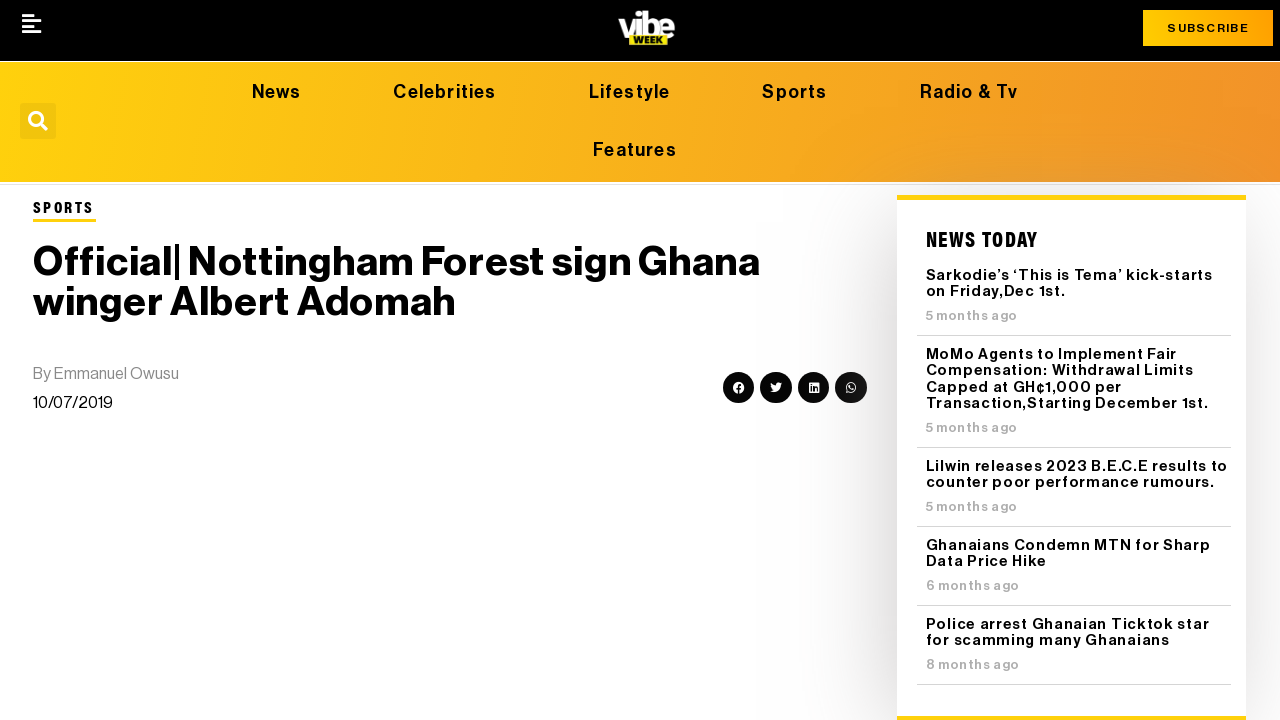Summarize the webpage with a detailed and informative caption.

This webpage appears to be a news article page from Vibeweek™, with a focus on the sports section. At the top, there is a navigation menu with links to different categories such as News, Celebrities, Lifestyle, Sports, Radio & Tv, and Features. Below the navigation menu, there is a prominent heading that reads "Official| Nottingham Forest sign Ghana winger Albert Adomah". 

To the left of the heading, there is a link labeled "SPORTS" and a search bar. Below the heading, there is a byline that reads "By Emmanuel Owusu" and a date "10/07/2019". There are also social media sharing buttons for Facebook, Twitter, LinkedIn, and WhatsApp.

The main content of the page is a list of news articles, each with a title, a link, and a timestamp. The articles are arranged in a vertical column, with the most recent article at the top. The titles of the articles include "Sarkodie’s ‘This is Tema’ kick-starts on Friday,Dec 1st.", "MoMo Agents to Implement Fair Compensation: Withdrawal Limits Capped at GH¢1,000 per Transaction,Starting December 1st.", and "Lilwin releases 2023 B.E.C.E results to counter poor performance rumours.", among others. Each article has a timestamp indicating when it was published, ranging from 5 months ago to 8 months ago.

There are no images on the page, but there are several links and buttons scattered throughout the page. The overall layout is dense, with a focus on presenting a large amount of information in a compact space.